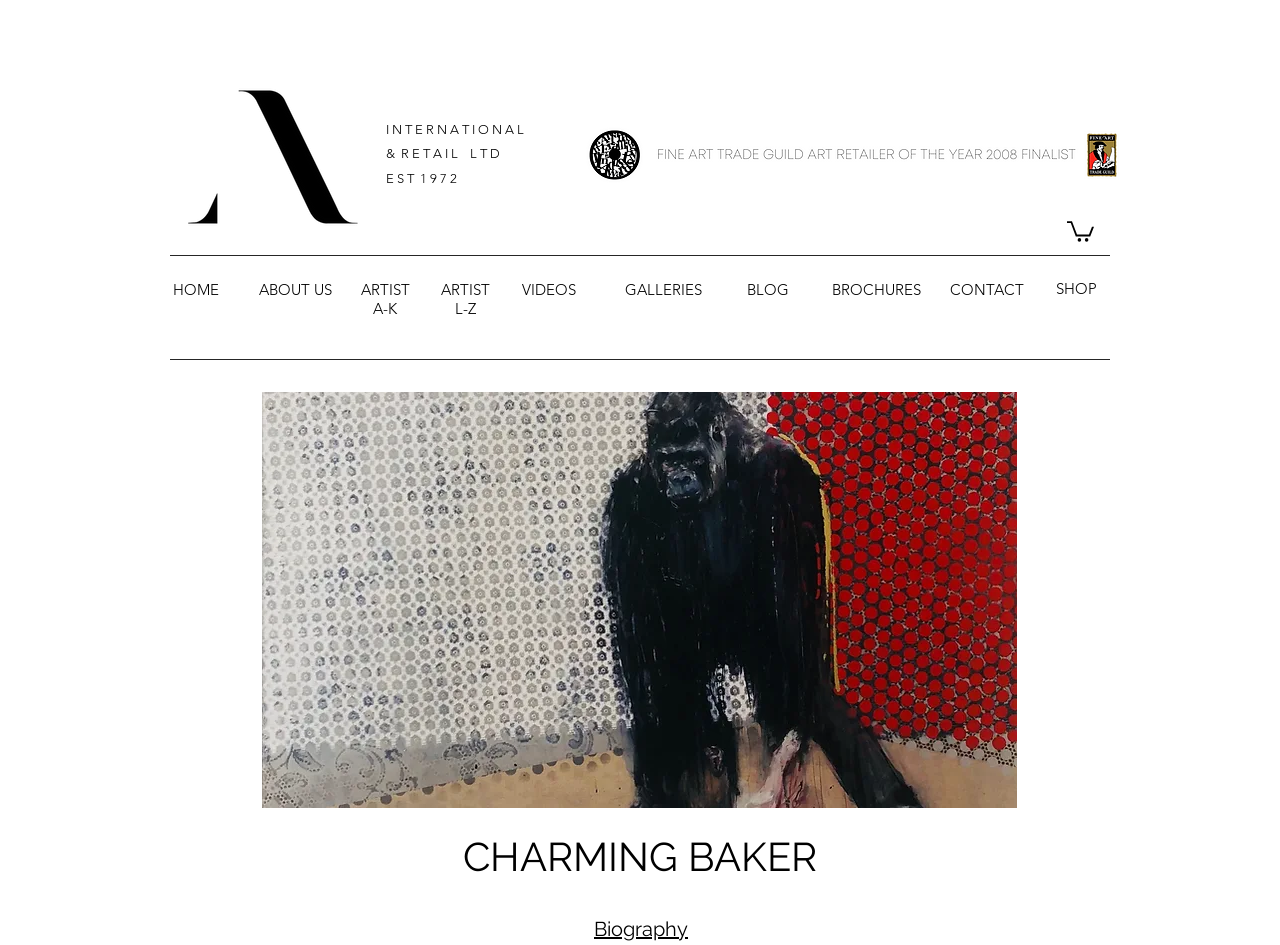Identify the coordinates of the bounding box for the element described below: "ABOUT US". Return the coordinates as four float numbers between 0 and 1: [left, top, right, bottom].

[0.202, 0.296, 0.259, 0.316]